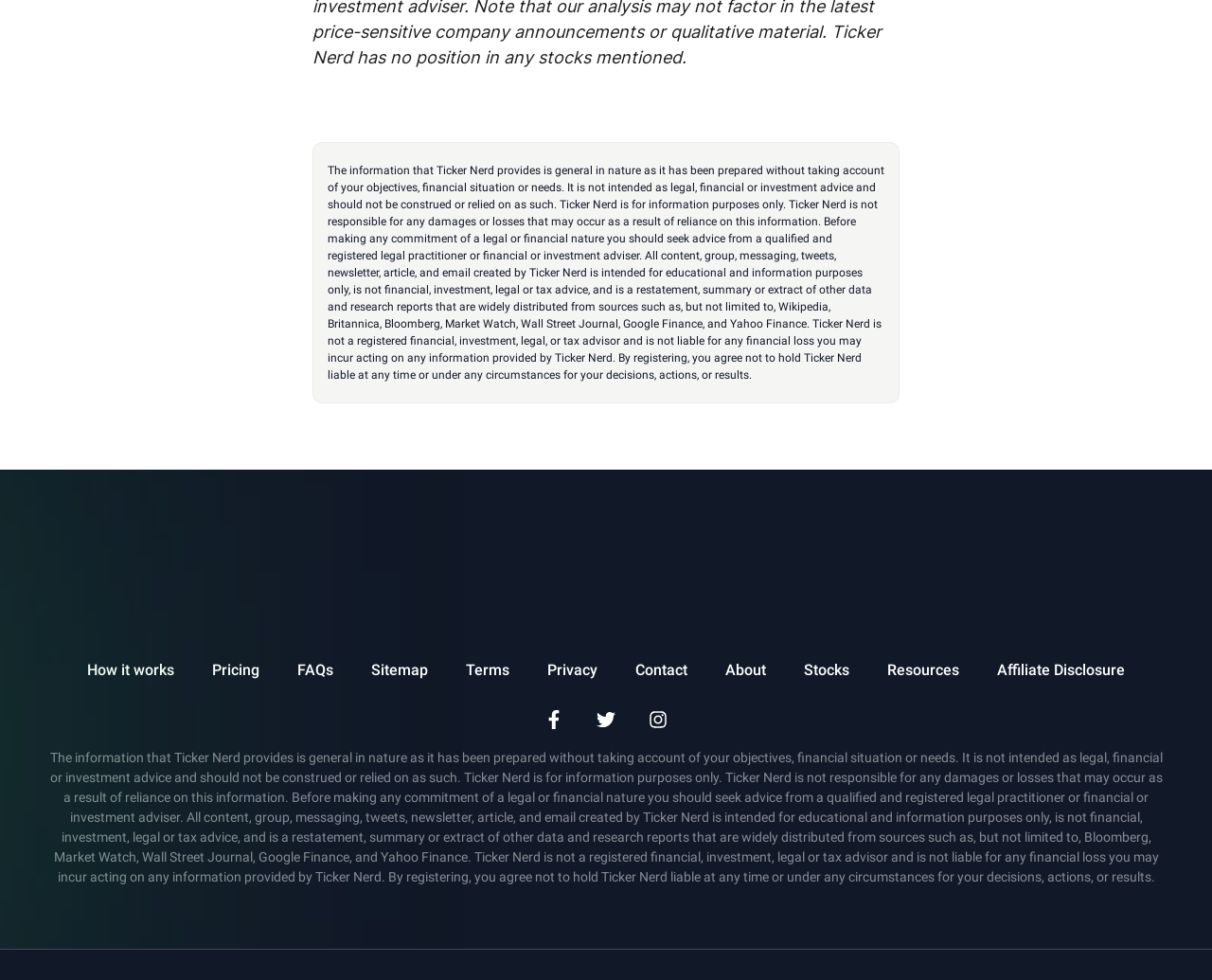Find the coordinates for the bounding box of the element with this description: "Affiliate Disclosure".

[0.823, 0.672, 0.928, 0.695]